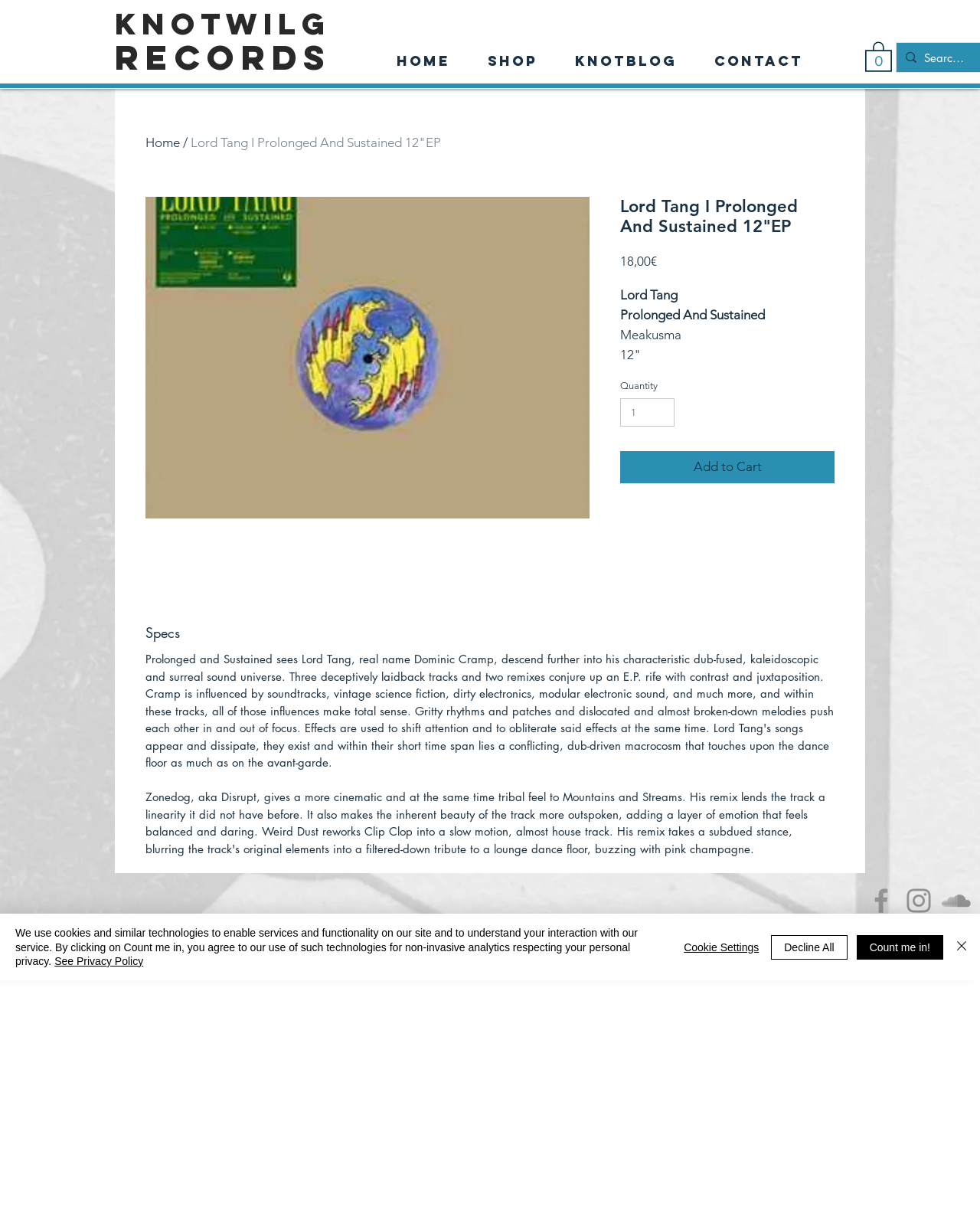Please find and report the primary heading text from the webpage.

Lord Tang I Prolonged And Sustained 12"EP